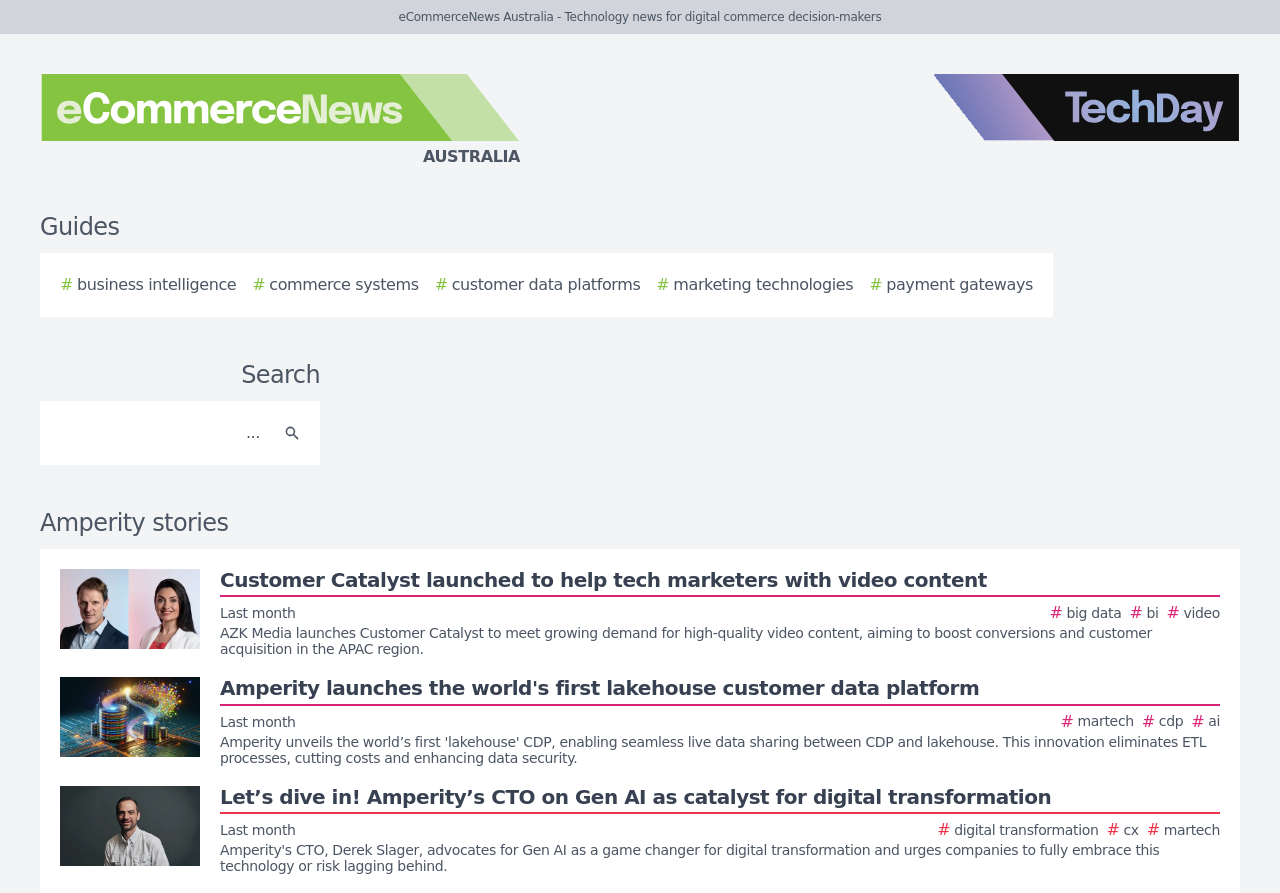For the following element description, predict the bounding box coordinates in the format (top-left x, top-left y, bottom-right x, bottom-right y). All values should be floating point numbers between 0 and 1. Description: # customer data platforms

[0.34, 0.306, 0.5, 0.333]